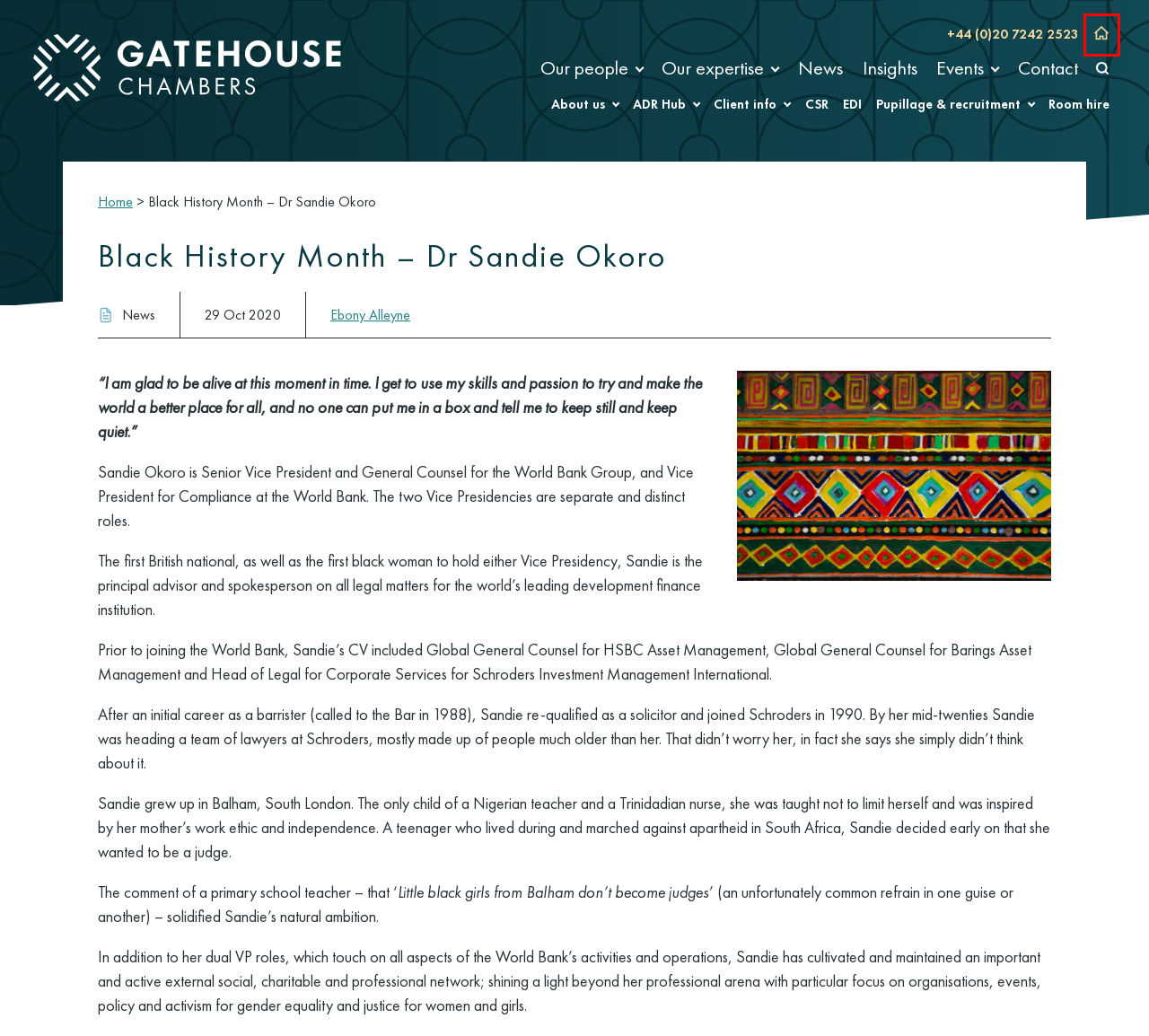You are given a screenshot of a webpage within which there is a red rectangle bounding box. Please choose the best webpage description that matches the new webpage after clicking the selected element in the bounding box. Here are the options:
A. Awards | Gatehouse Chambers
B. Trusts including TOLATA | Gatehouse Chambers
C. About us | Gatehouse Chambers
D. Commercial litigation | Gatehouse Chambers
E. Solicitor and client costs disputes | Gatehouse Chambers
F. Court of Protection | Gatehouse Chambers
G. Change of name | Gatehouse Chambers
H. Insurance | Gatehouse Chambers

C